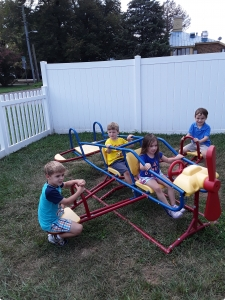Generate a comprehensive description of the image.

In a vibrant outdoor setting, four children engage in imaginative play on a colorful airplane playground structure. The scene is set against a backdrop of a white picket fence and greenery, inviting a sense of joy and adventure. Two boys, one in a blue shirt and the other wearing a yellow one, occupy the front seats, while a girl in a blue shirt and a boy in red take their positions at the back. Their playful expressions and teamwork signify the essence of childhood fun and exploration, perfectly capturing the spirit of summer activities offered in the registration options for camps, such as full day and half day programs designed for kids to learn and play together.